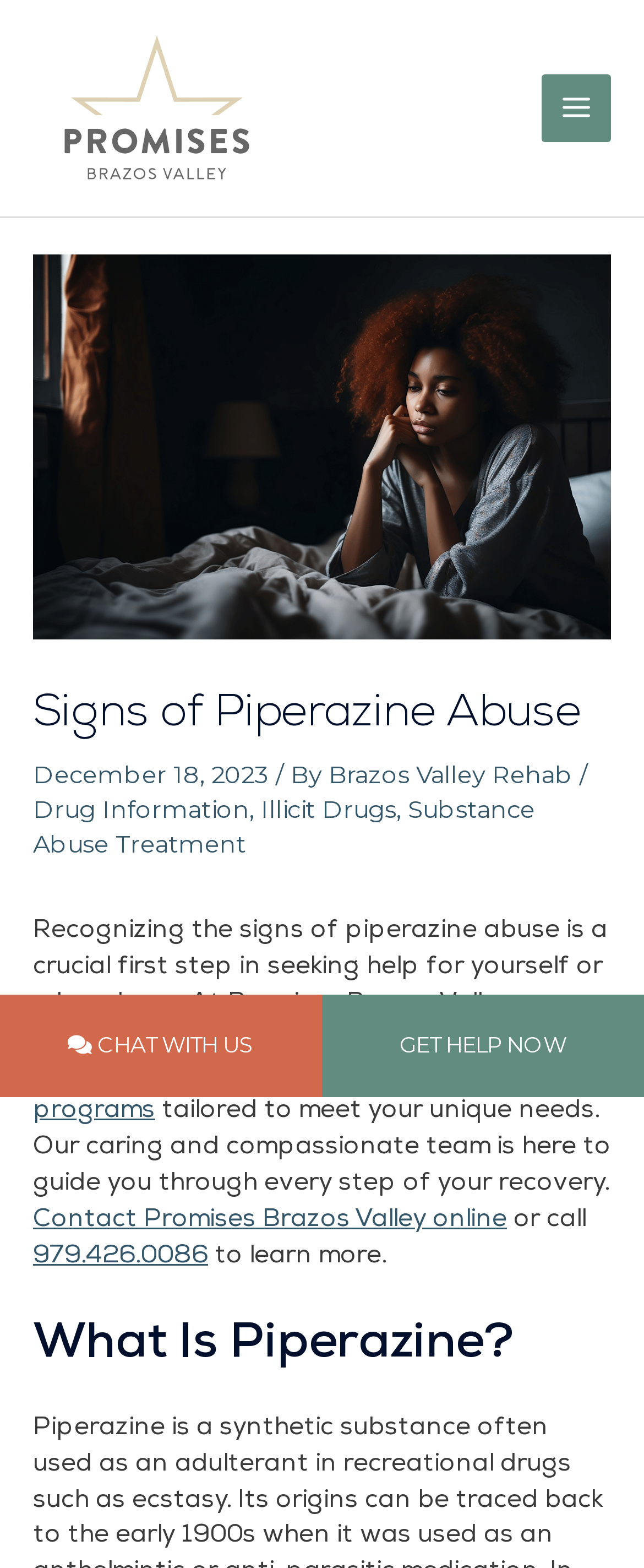Please answer the following query using a single word or phrase: 
What is the phone number to learn more about PEP pills?

979.426.0086